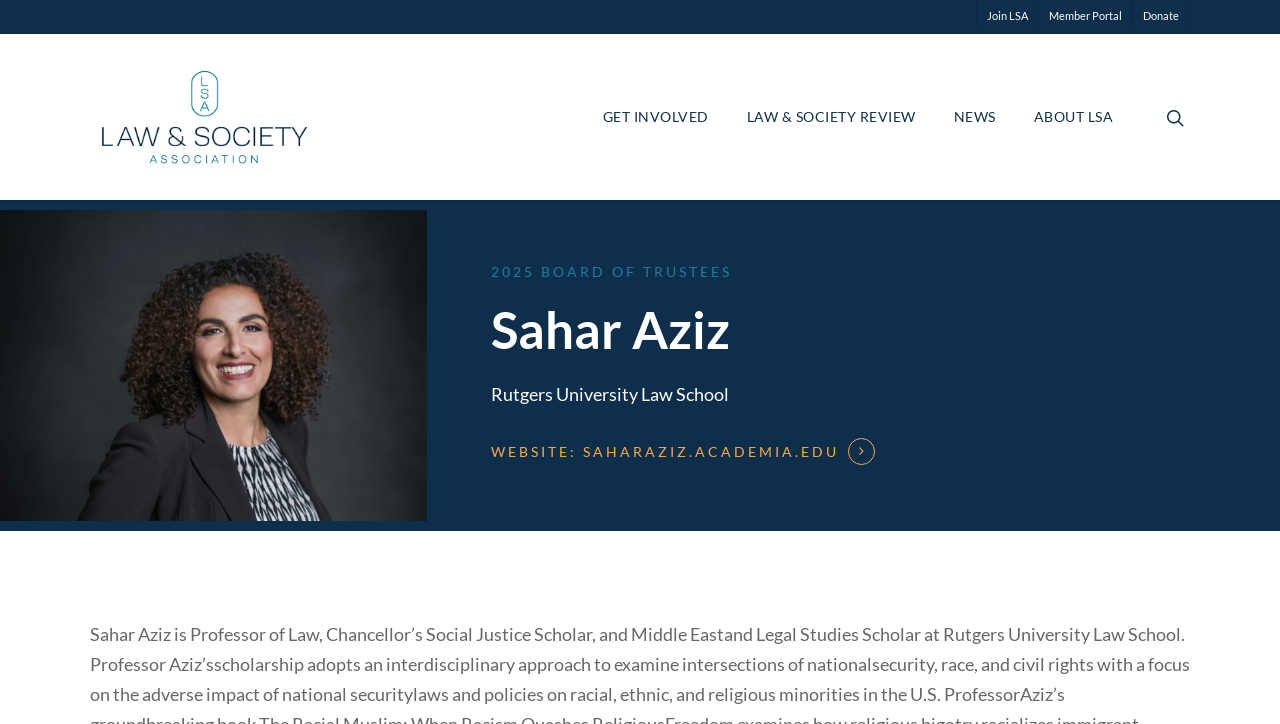What is the name of the law school?
Provide a one-word or short-phrase answer based on the image.

Rutgers University Law School